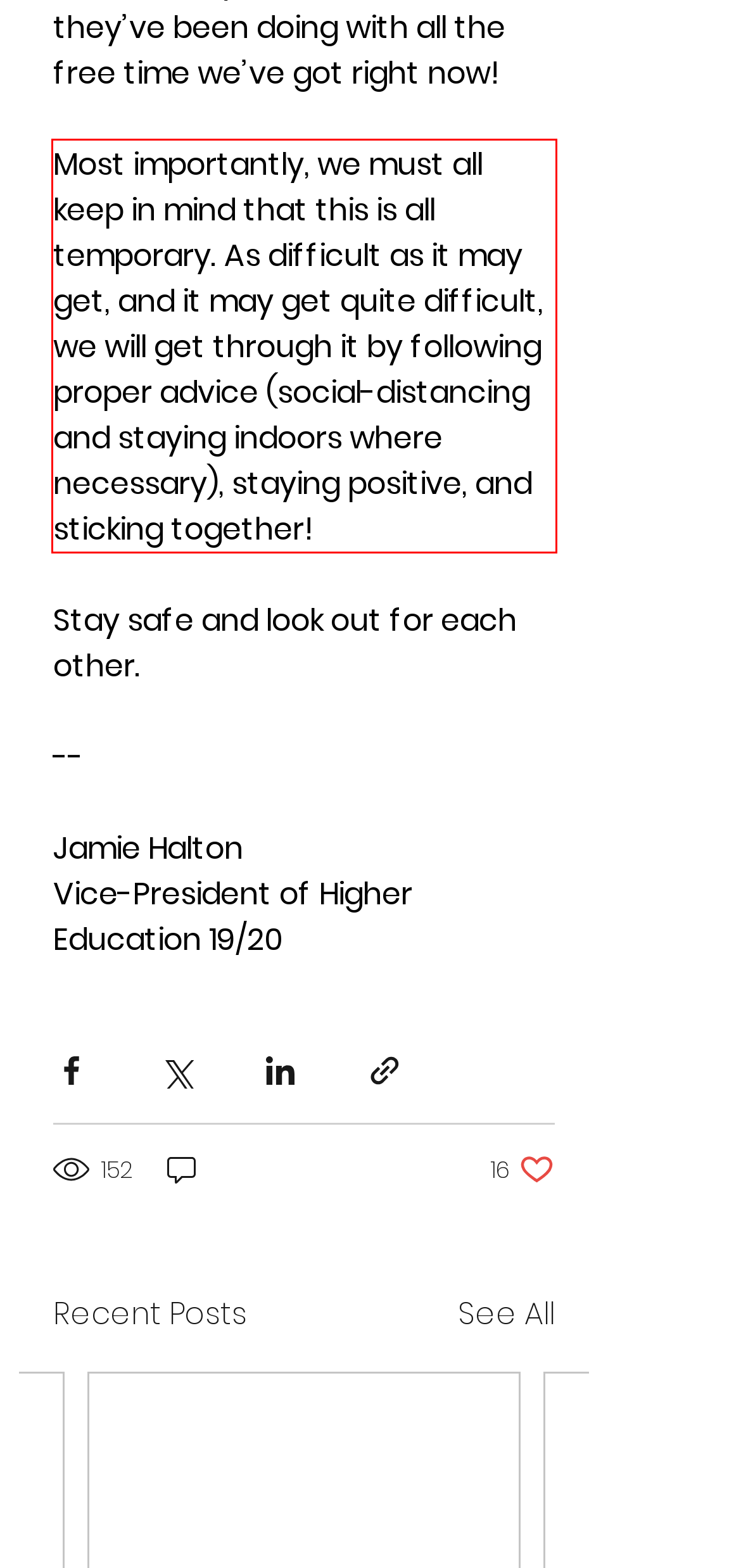Please identify and extract the text content from the UI element encased in a red bounding box on the provided webpage screenshot.

Most importantly, we must all keep in mind that this is all temporary. As difficult as it may get, and it may get quite difficult, we will get through it by following proper advice (social-distancing and staying indoors where necessary), staying positive, and sticking together!